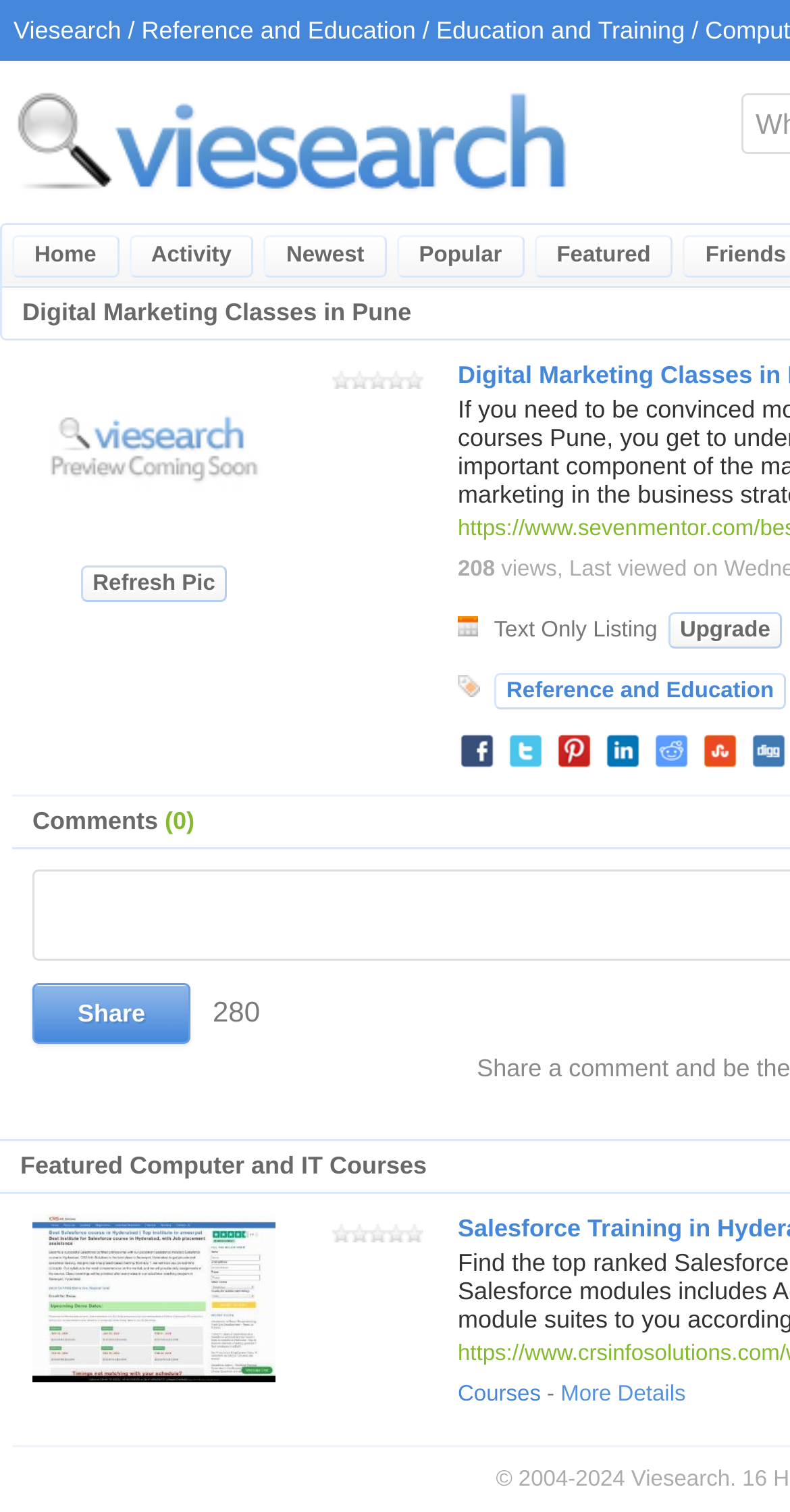What is the maximum number of characters allowed in the comment textbox?
Look at the webpage screenshot and answer the question with a detailed explanation.

The maximum number of characters allowed in the comment textbox can be found in the static text element with the text '280' located next to the textbox.